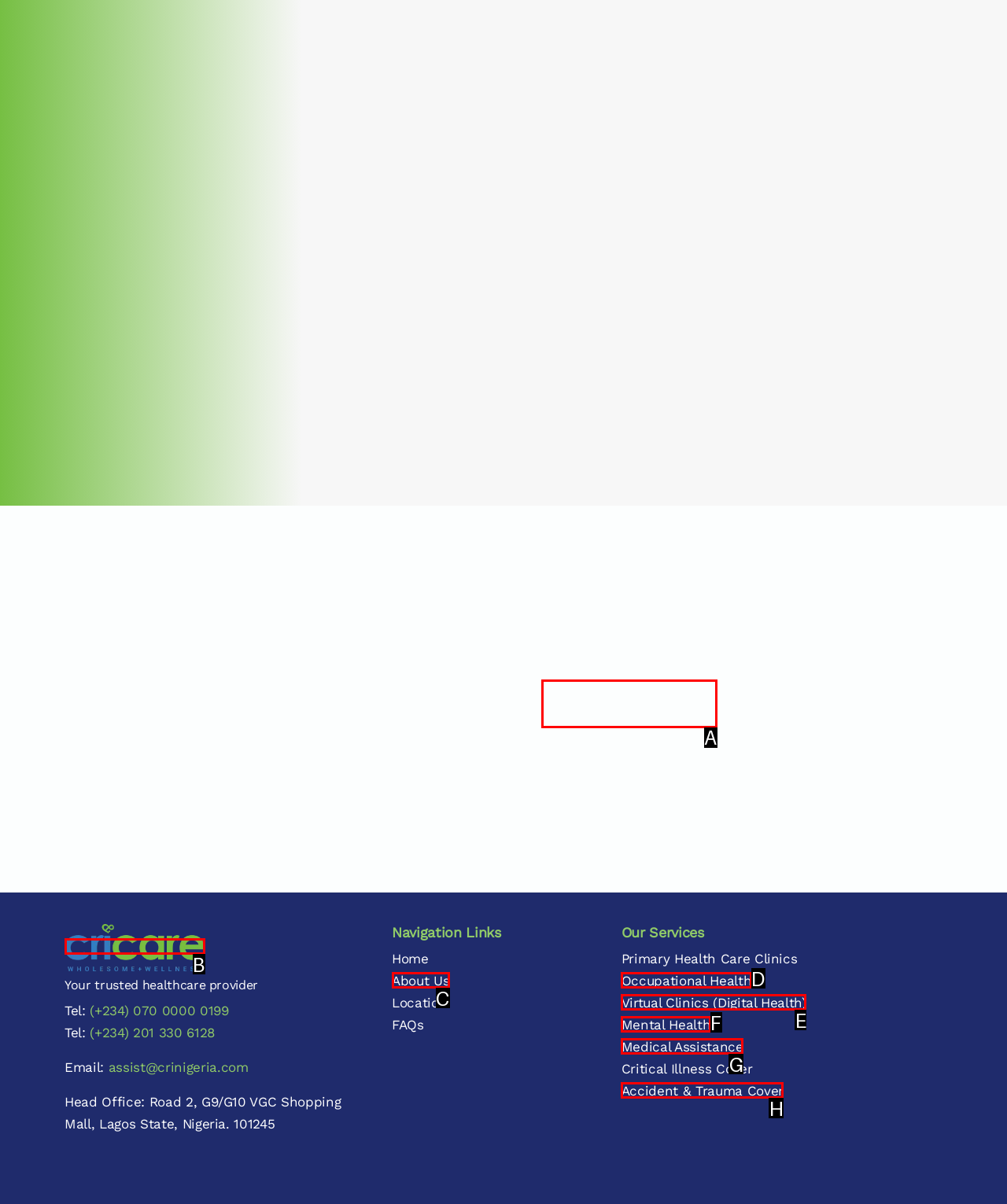Tell me the letter of the HTML element that best matches the description: Reviews from the provided options.

None